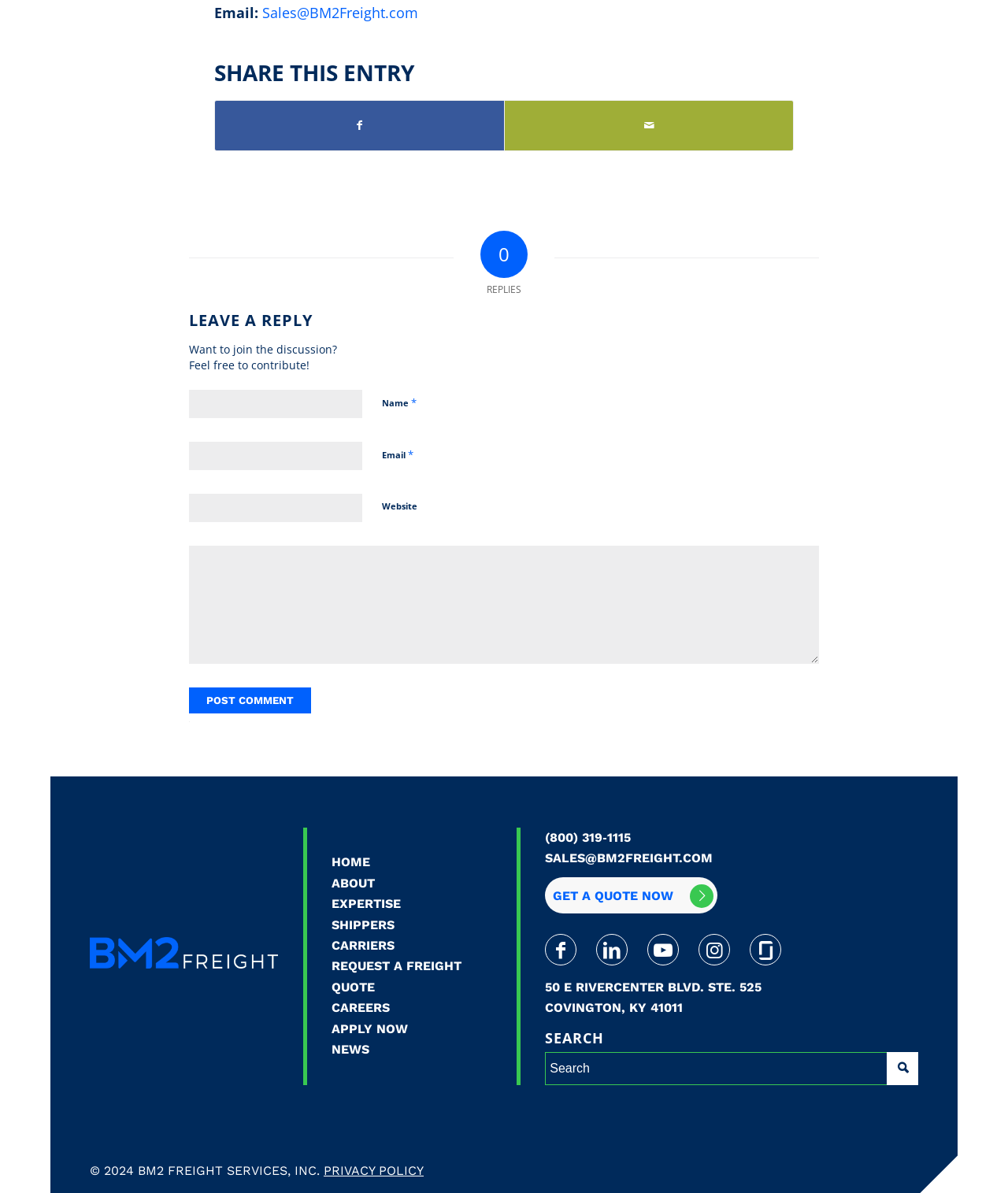What is the company's email address?
From the screenshot, provide a brief answer in one word or phrase.

Sales@BM2Freight.com